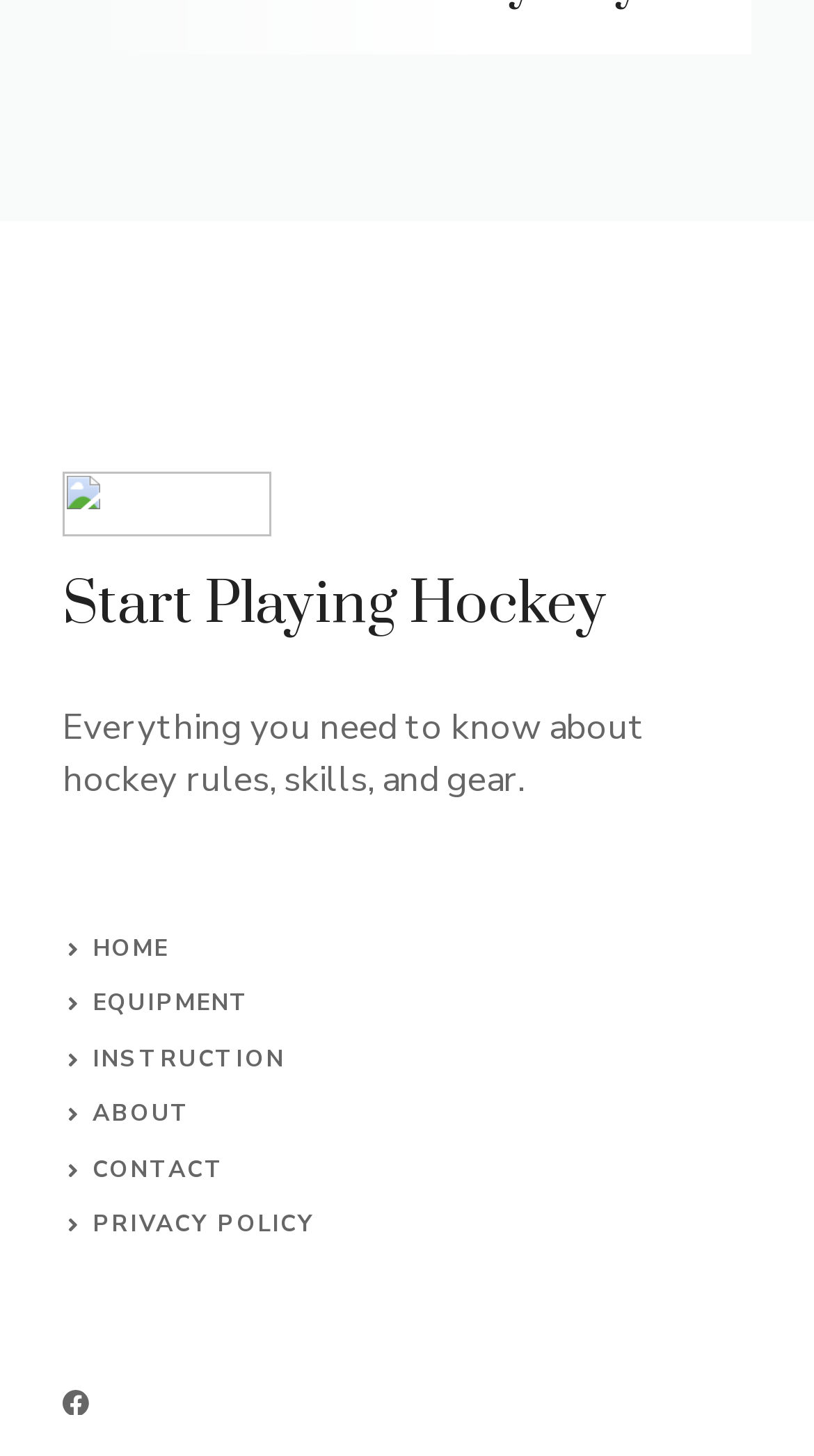Find the coordinates for the bounding box of the element with this description: "Privacy Policy".

[0.114, 0.83, 0.386, 0.852]